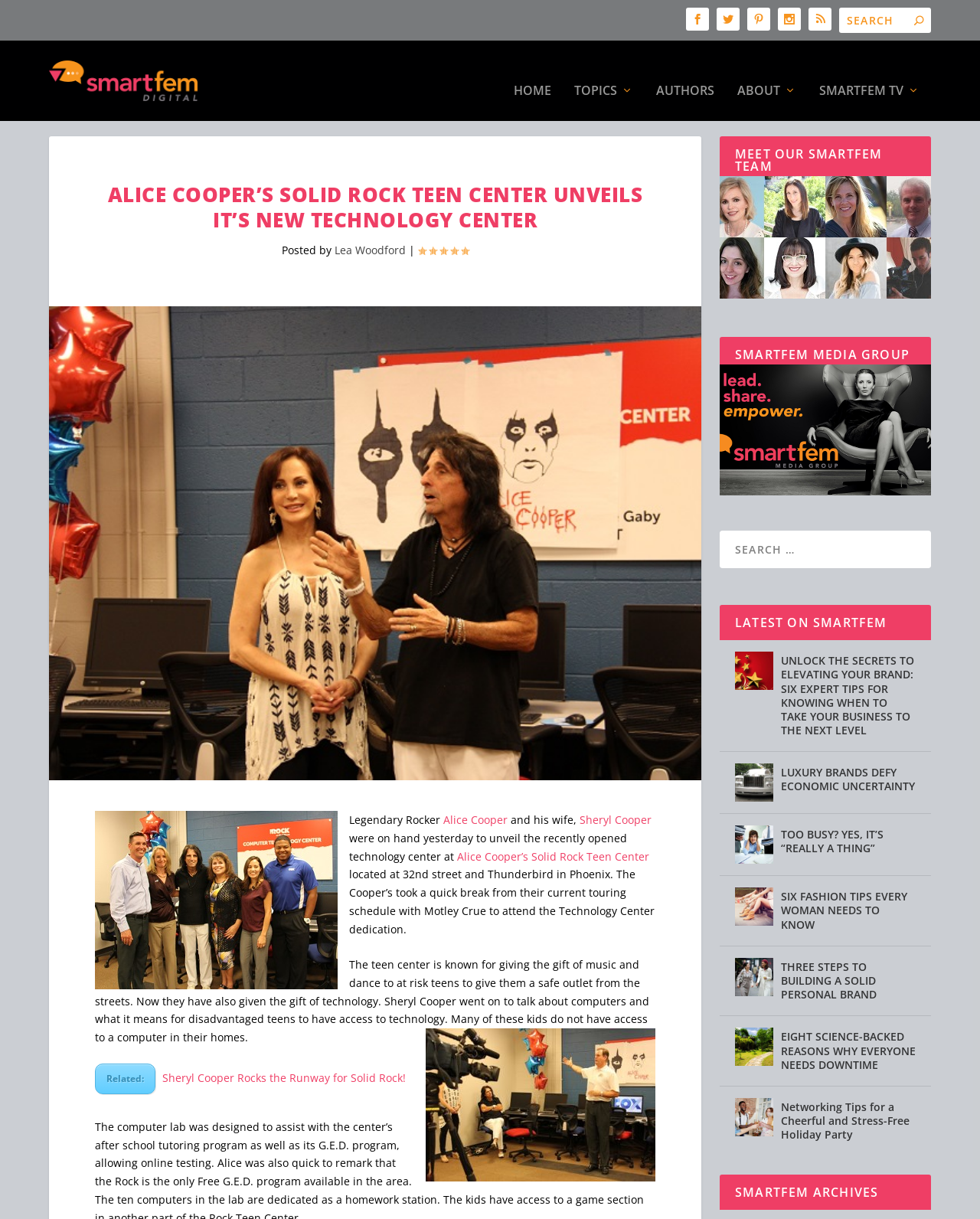Show the bounding box coordinates for the HTML element described as: "HOME".

[0.524, 0.053, 0.562, 0.084]